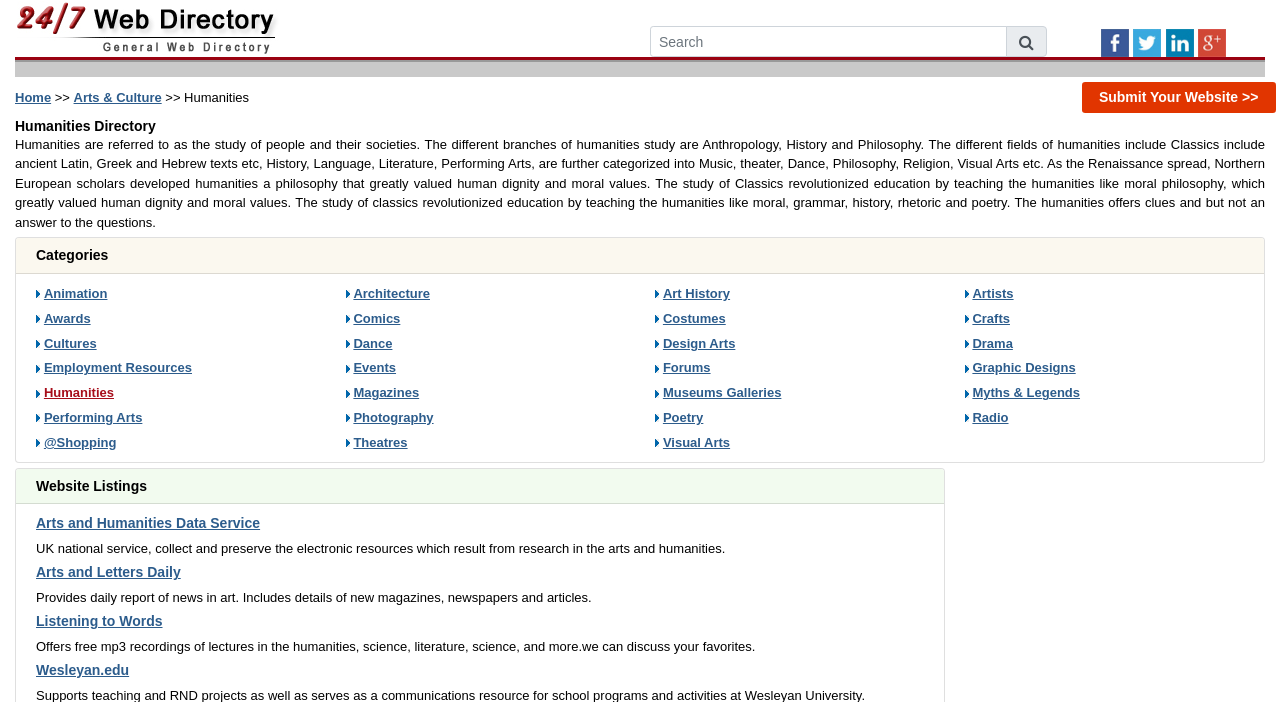What is the purpose of the search box?
Your answer should be a single word or phrase derived from the screenshot.

Search websites